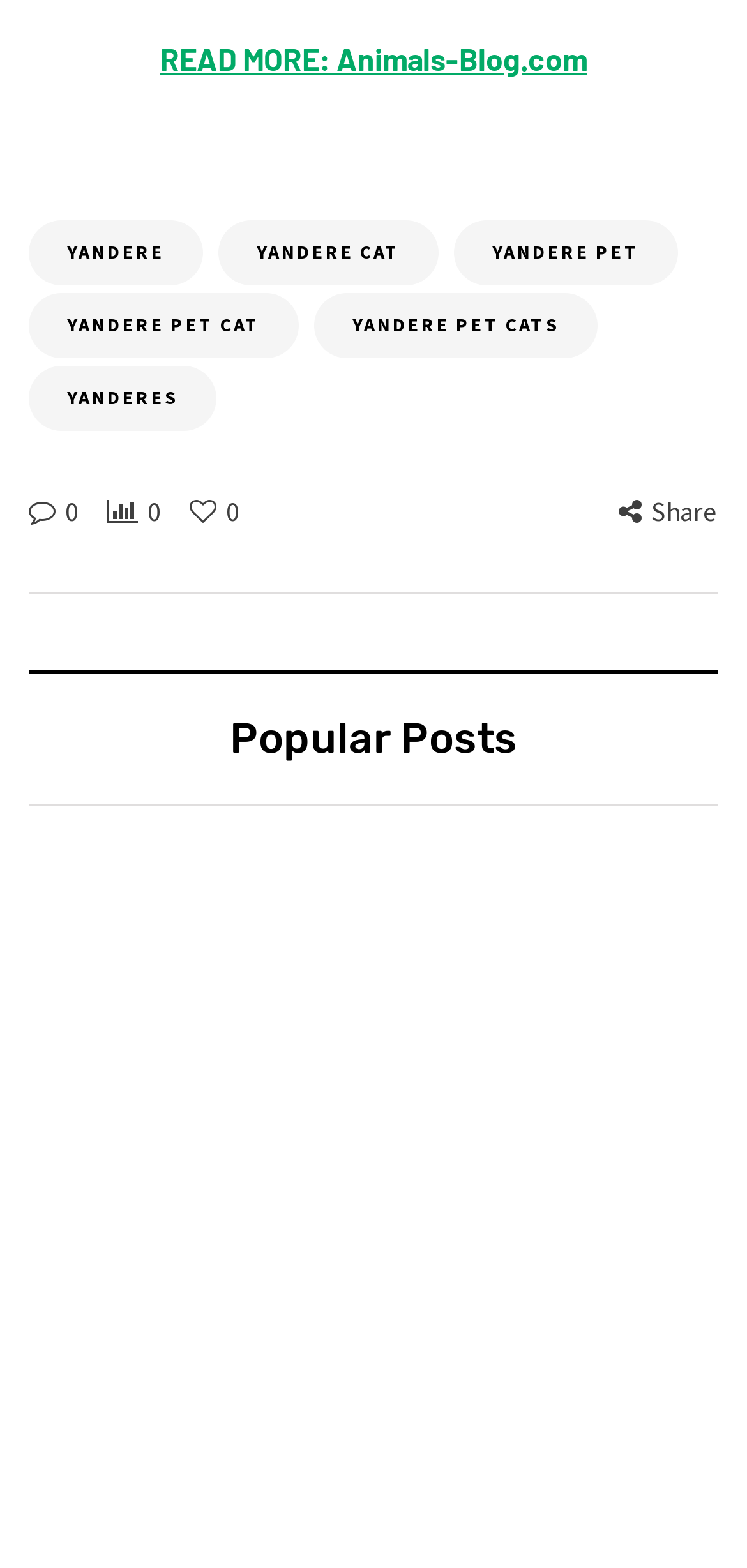Determine the bounding box for the HTML element described here: "0". The coordinates should be given as [left, top, right, bottom] with each number being a float between 0 and 1.

[0.087, 0.315, 0.105, 0.337]